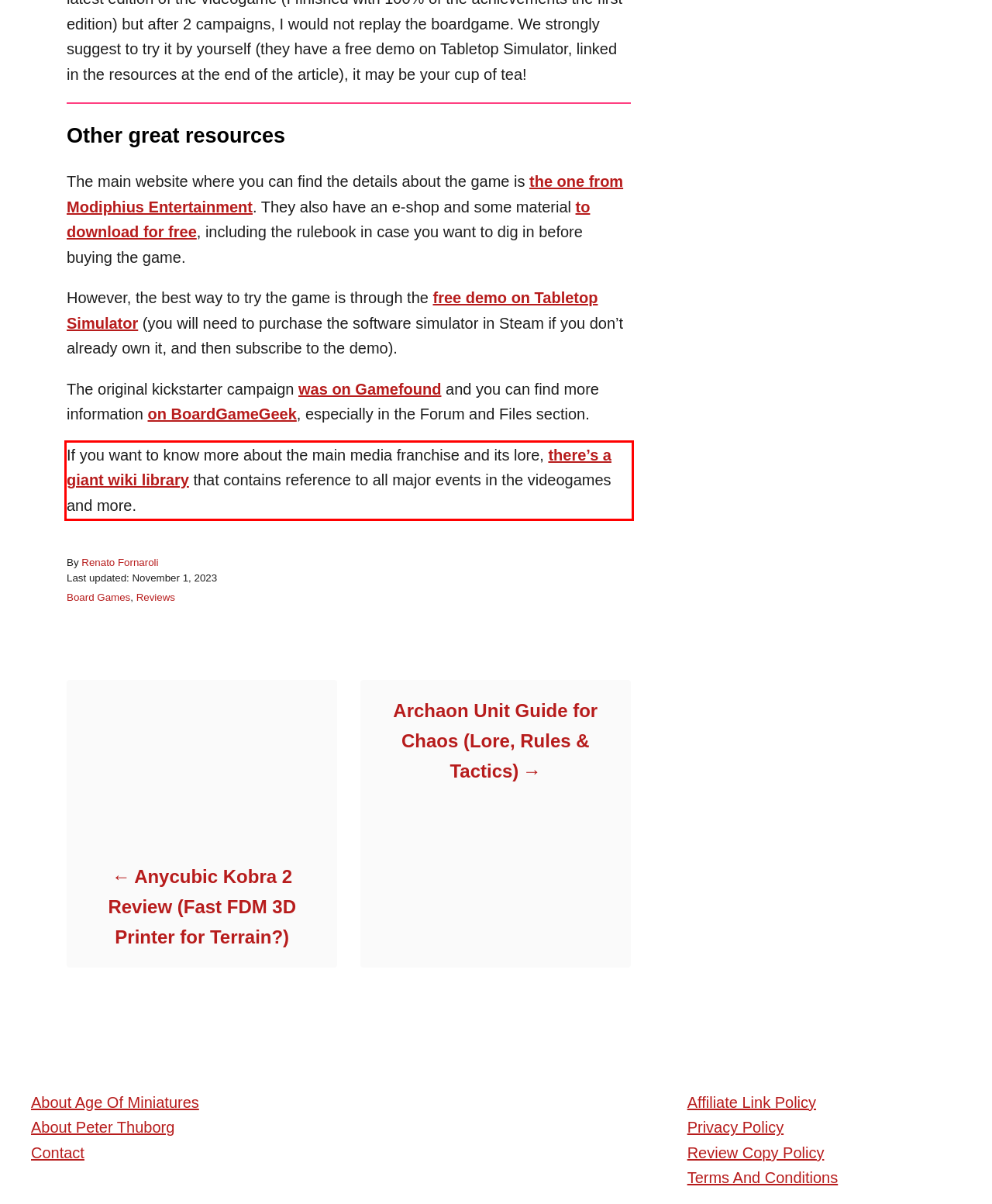Please extract the text content from the UI element enclosed by the red rectangle in the screenshot.

If you want to know more about the main media franchise and its lore, there’s a giant wiki library that contains reference to all major events in the videogames and more.